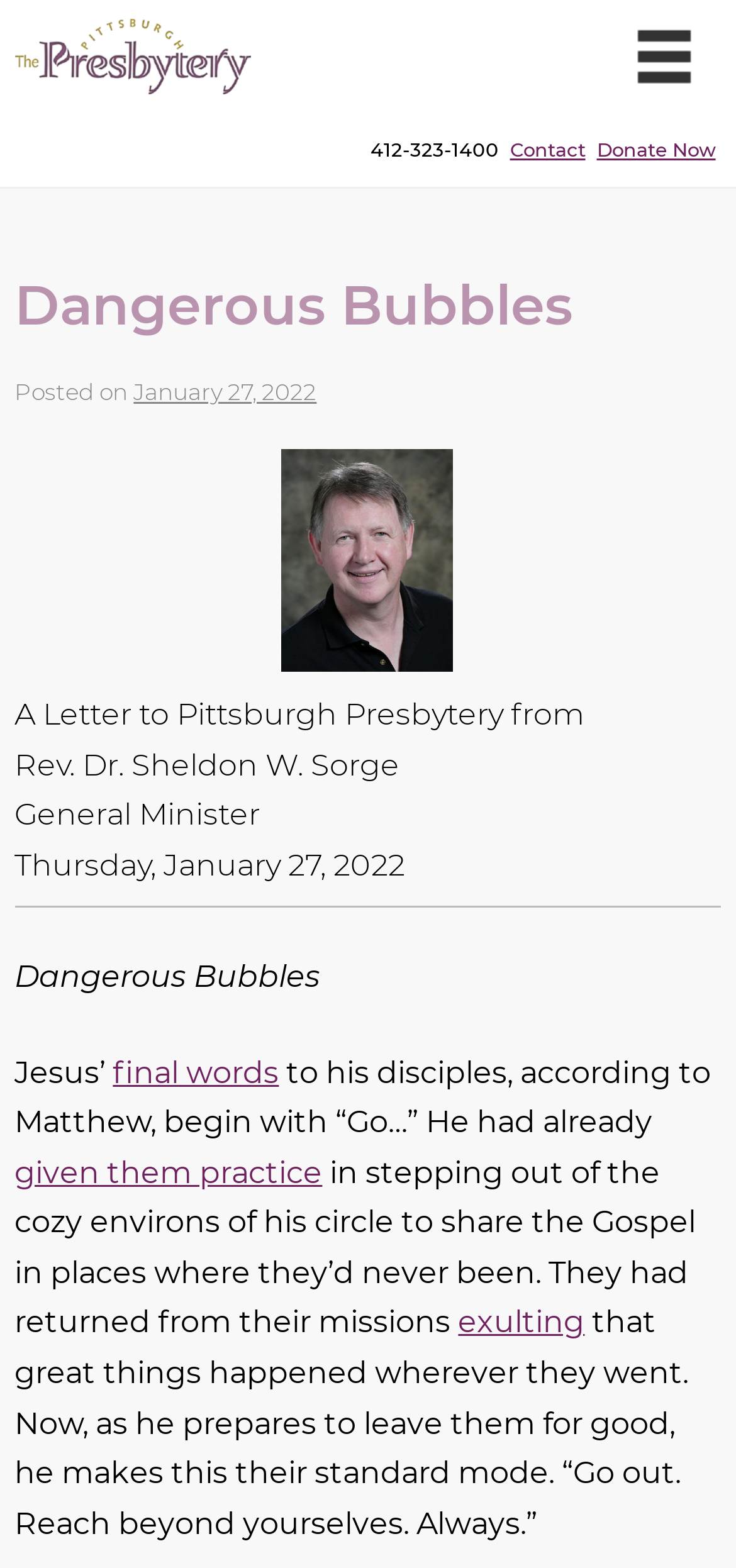Detail the webpage's structure and highlights in your description.

The webpage is about a letter to Pittsburgh Presbytery from Rev. Dr. Sheldon W. Sorge, General Minister, dated Thursday, January 27, 2022. At the top of the page, there is a navigation menu on the right side, with links to "Contact", "Donate Now", and "Open Navigation Menu". On the left side, there is a link to "Go To Pittsburgh Presbytery Home Page" accompanied by an image.

Below the navigation menu, there is a heading "Dangerous Bubbles" in a prominent font. The letter's details, including the date and author, are listed below the heading. The main content of the letter starts with the phrase "Dangerous Bubbles" and continues with a passage about Jesus' final words to his disciples, according to Matthew. The passage is divided into several paragraphs, with links to specific words and phrases, such as "final words", "given them practice", and "exulting".

Throughout the page, there are a total of 5 links, 11 static text elements, 1 image, and 1 separator line. The text elements are arranged in a hierarchical structure, with the main content of the letter occupying the majority of the page. The overall layout is organized, with clear headings and concise text.